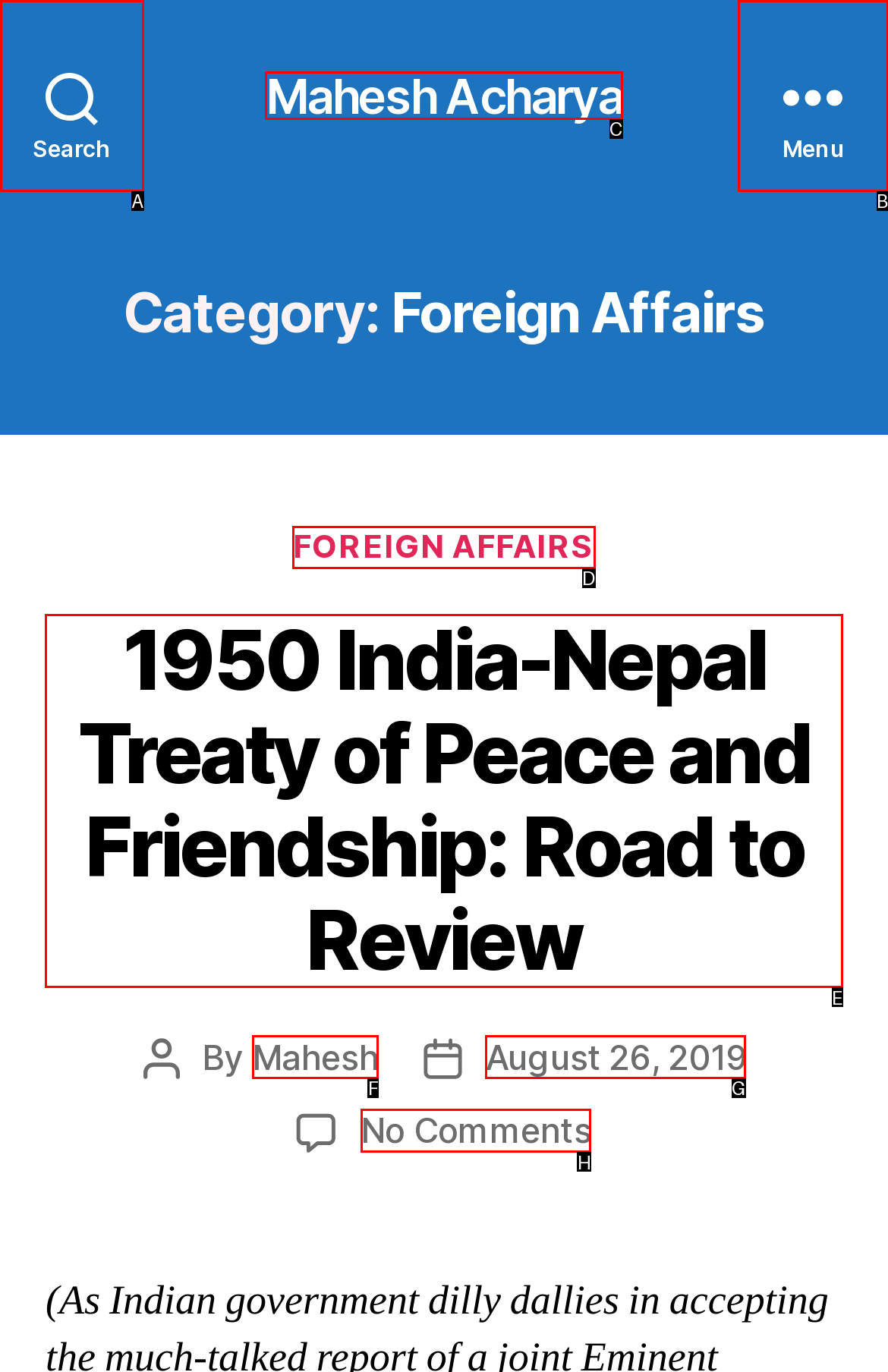Indicate which HTML element you need to click to complete the task: Read the article about 1950 India-Nepal Treaty of Peace and Friendship. Provide the letter of the selected option directly.

E